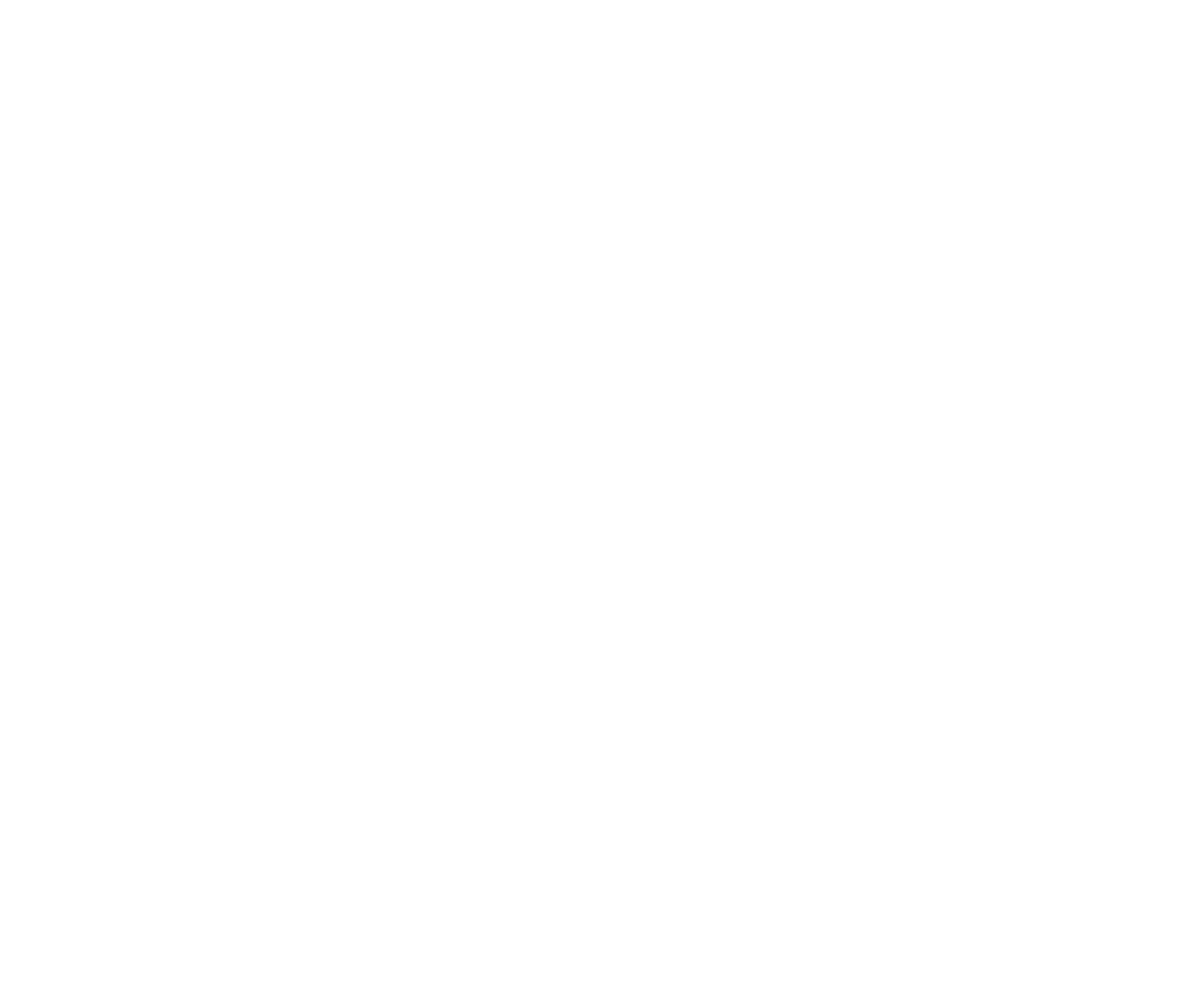Determine the bounding box coordinates of the clickable area required to perform the following instruction: "Read the article about NTU's new institute". The coordinates should be represented as four float numbers between 0 and 1: [left, top, right, bottom].

[0.041, 0.525, 0.623, 0.593]